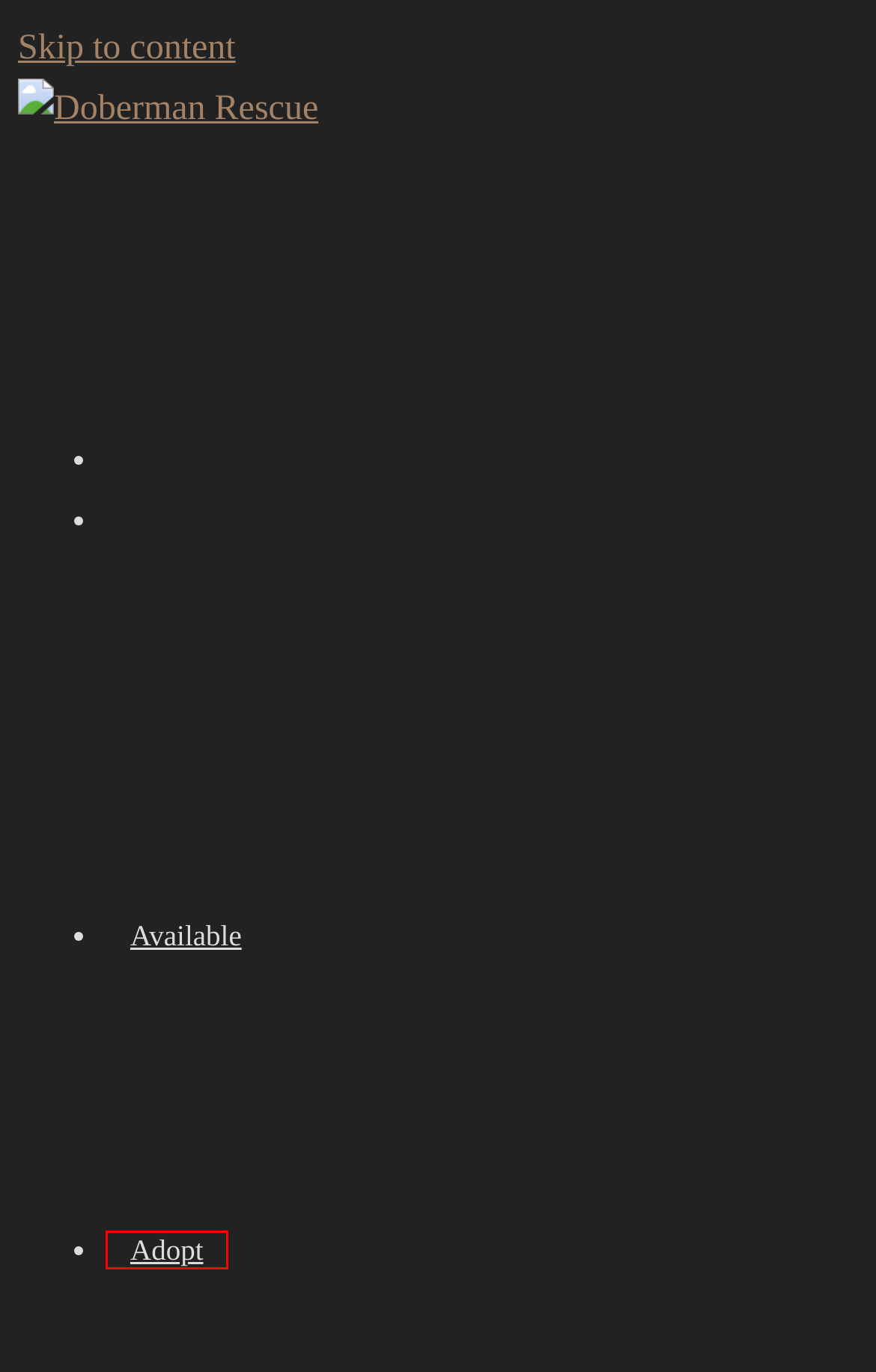You are looking at a webpage screenshot with a red bounding box around an element. Pick the description that best matches the new webpage after interacting with the element in the red bounding box. The possible descriptions are:
A. Available – Doberman Paw Rescue
B. Zeke – Doberman Paw Rescue
C. Doberman Paw Rescue – Doberman Pinscher Assistance of Wisconsin Inc
D. Adopt – Doberman Paw Rescue
E. Adoption Application – Doberman Paw Rescue
F. Diamond – Doberman Paw Rescue
G. Volunteer – Doberman Paw Rescue
H. Forum – Doberman Paw Rescue

D